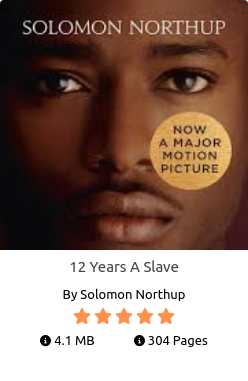Use a single word or phrase to answer the following:
Who is the author of the book?

Solomon Northup